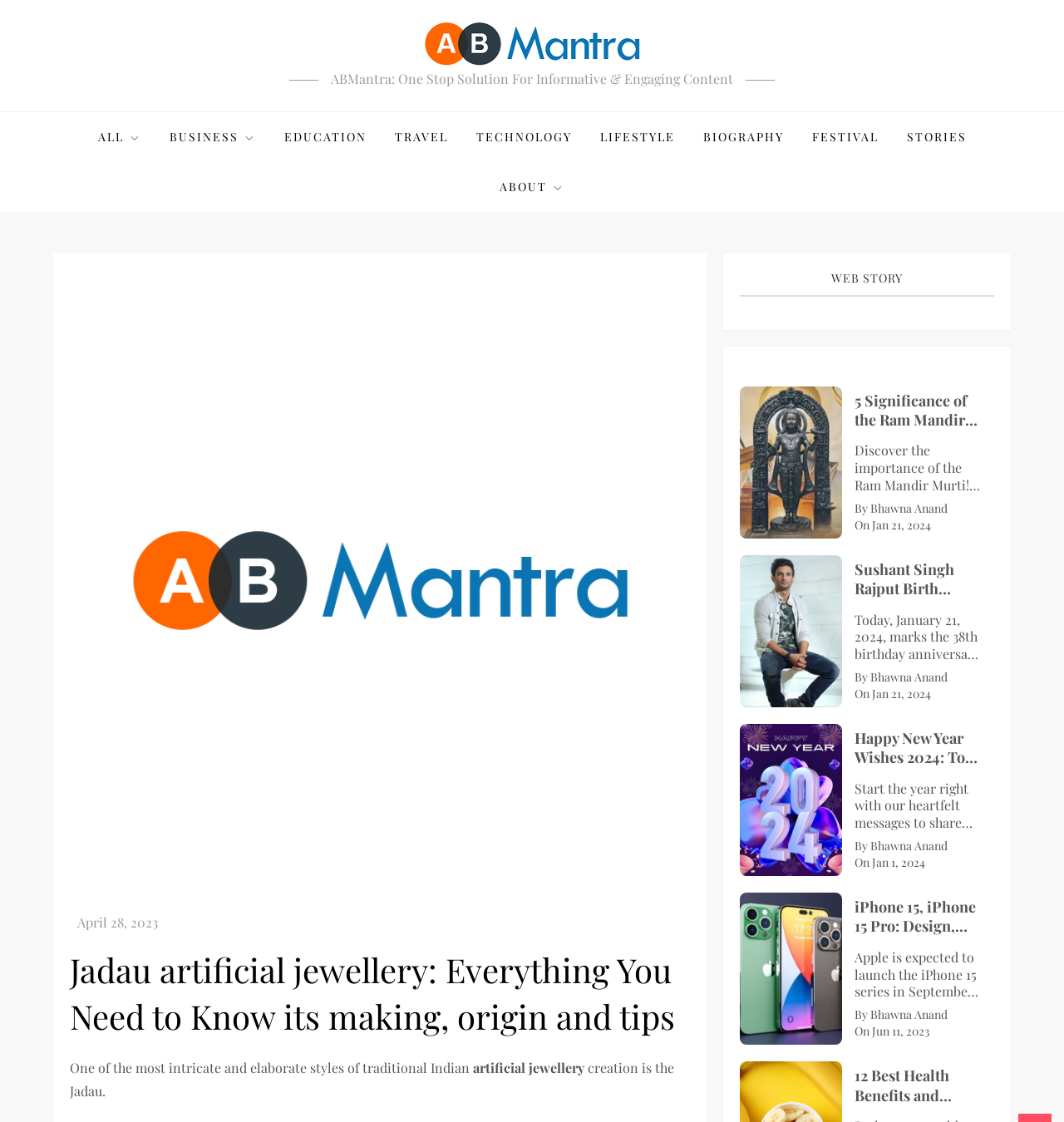Provide a one-word or short-phrase response to the question:
Who is the author of the article 'Sushant Singh Rajput Birth Anniversary – Fans Cherish His Legacy'?

Bhawna Anand